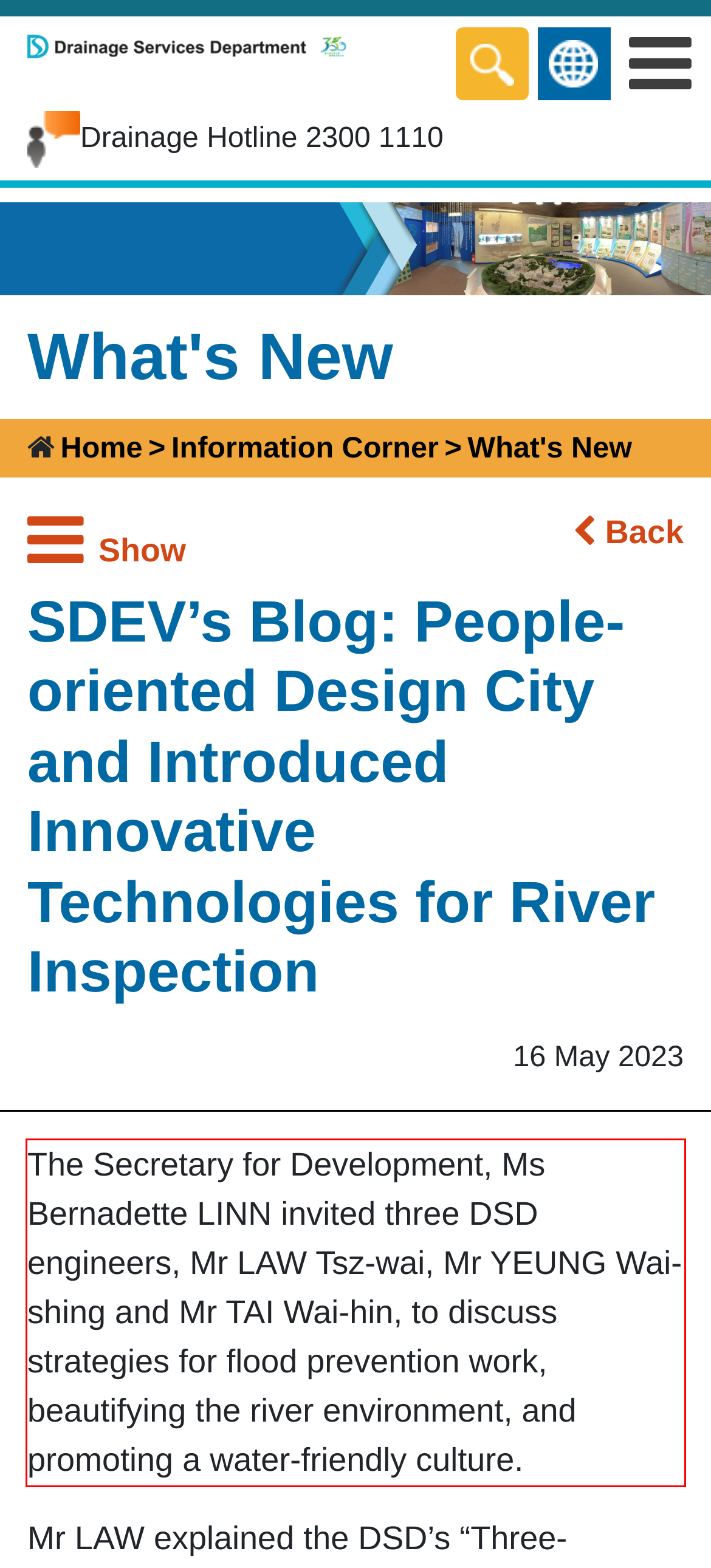In the given screenshot, locate the red bounding box and extract the text content from within it.

The Secretary for Development, Ms Bernadette LINN invited three DSD engineers, Mr LAW Tsz-wai, Mr YEUNG Wai-shing and Mr TAI Wai-hin, to discuss strategies for flood prevention work, beautifying the river environment, and promoting a water-friendly culture.